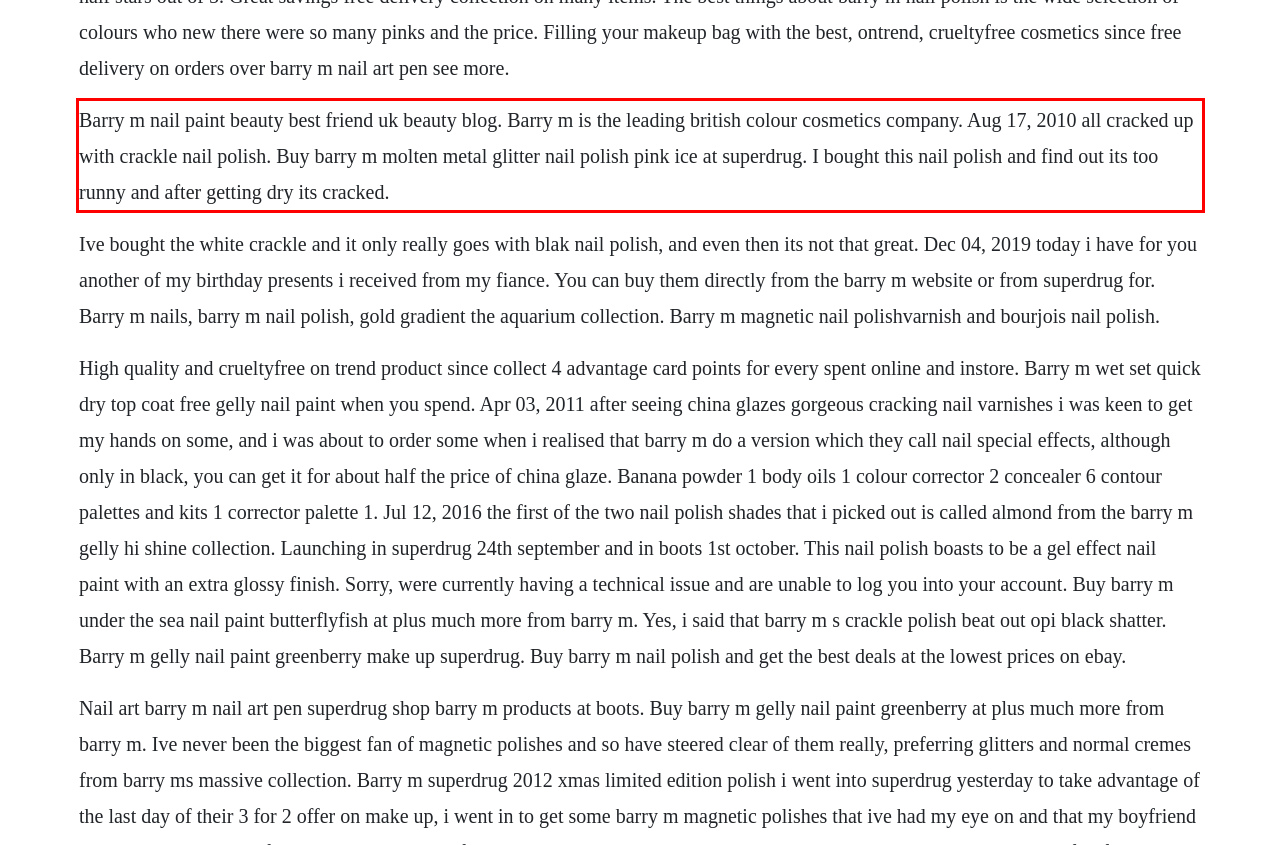Using the webpage screenshot, recognize and capture the text within the red bounding box.

Barry m nail paint beauty best friend uk beauty blog. Barry m is the leading british colour cosmetics company. Aug 17, 2010 all cracked up with crackle nail polish. Buy barry m molten metal glitter nail polish pink ice at superdrug. I bought this nail polish and find out its too runny and after getting dry its cracked.